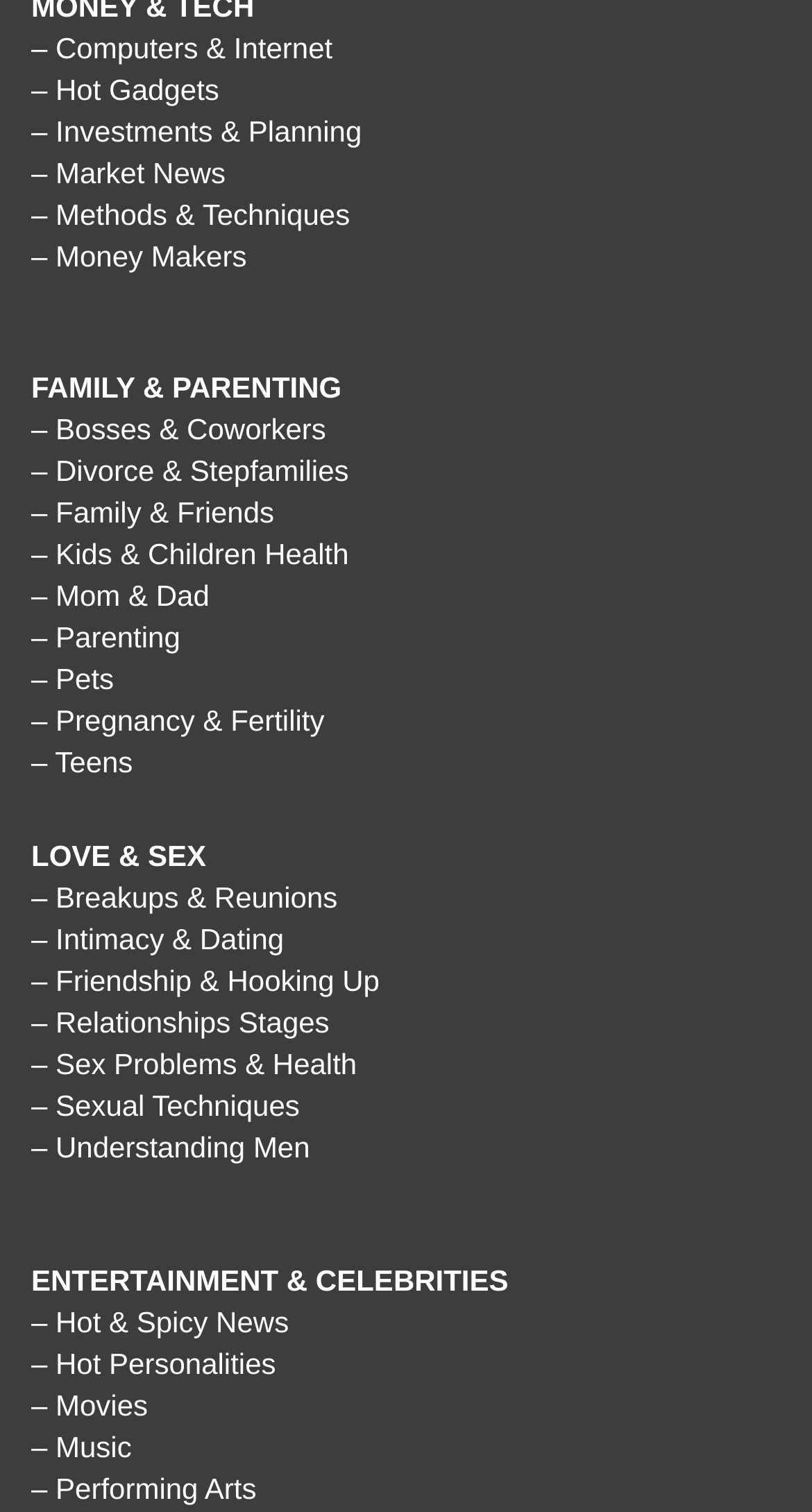Bounding box coordinates are specified in the format (top-left x, top-left y, bottom-right x, bottom-right y). All values are floating point numbers bounded between 0 and 1. Please provide the bounding box coordinate of the region this sentence describes: alt="RuDe Labs"

None